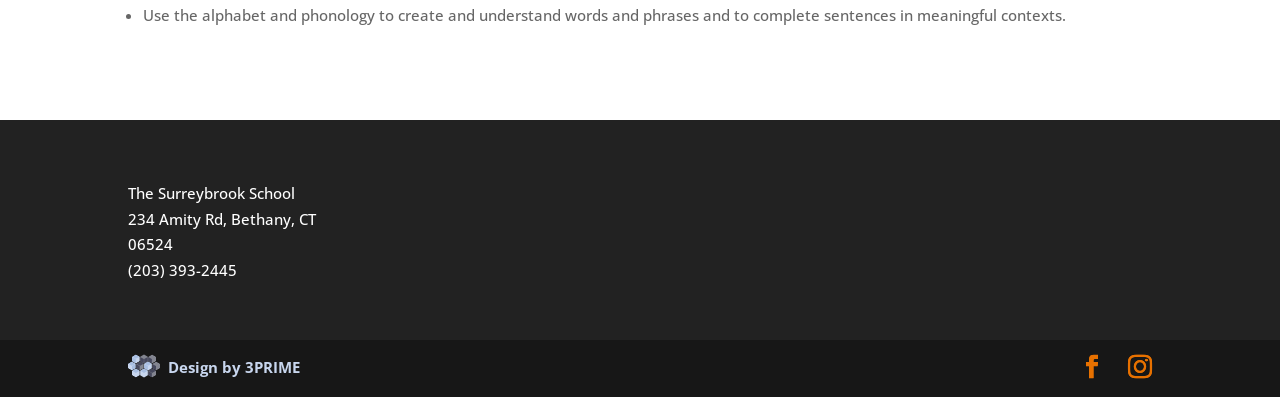Please provide a brief answer to the following inquiry using a single word or phrase:
How many social media links are there at the bottom of the webpage?

2